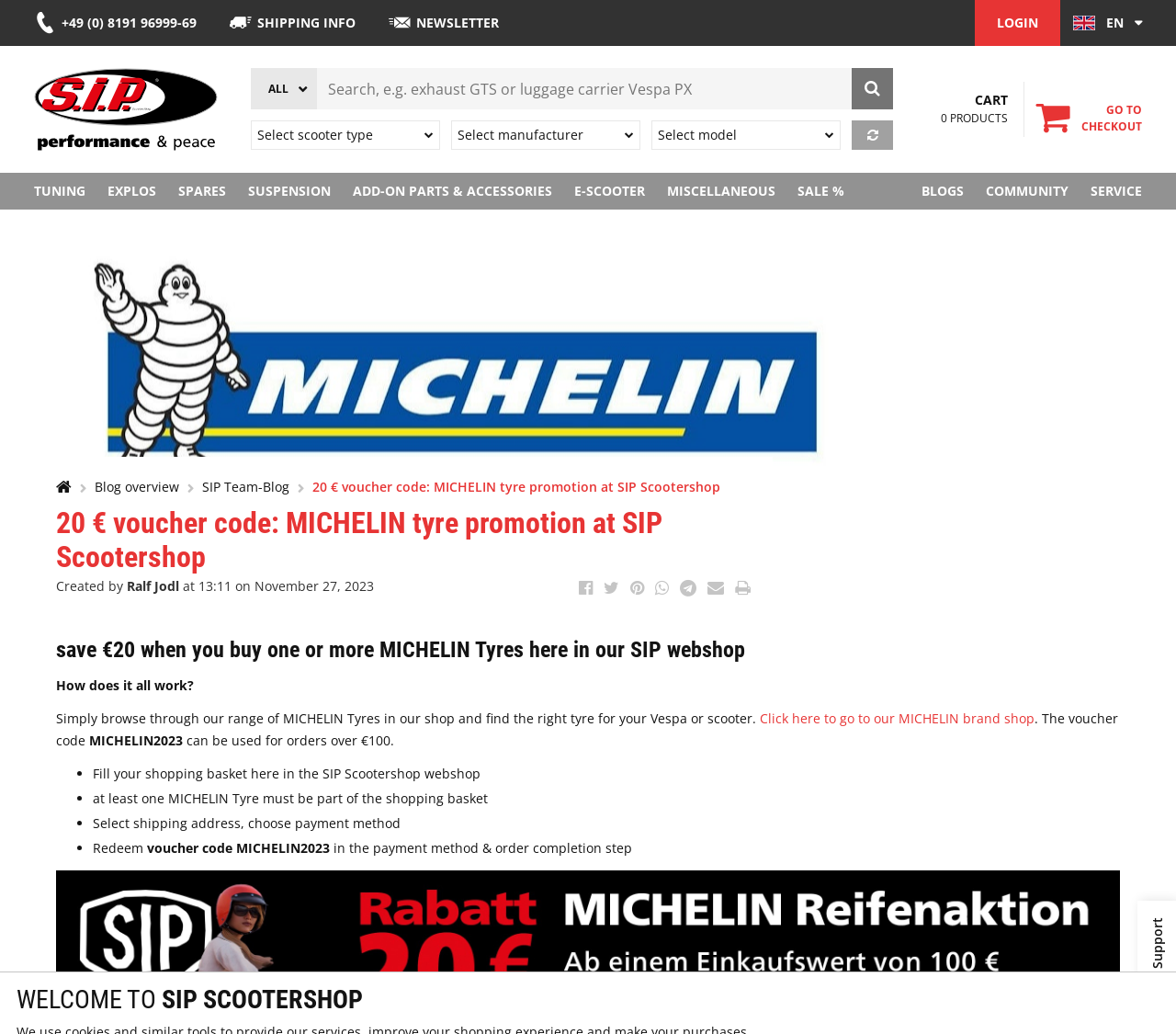Generate the text of the webpage's primary heading.

20 € voucher code: MICHELIN tyre promotion at SIP Scootershop